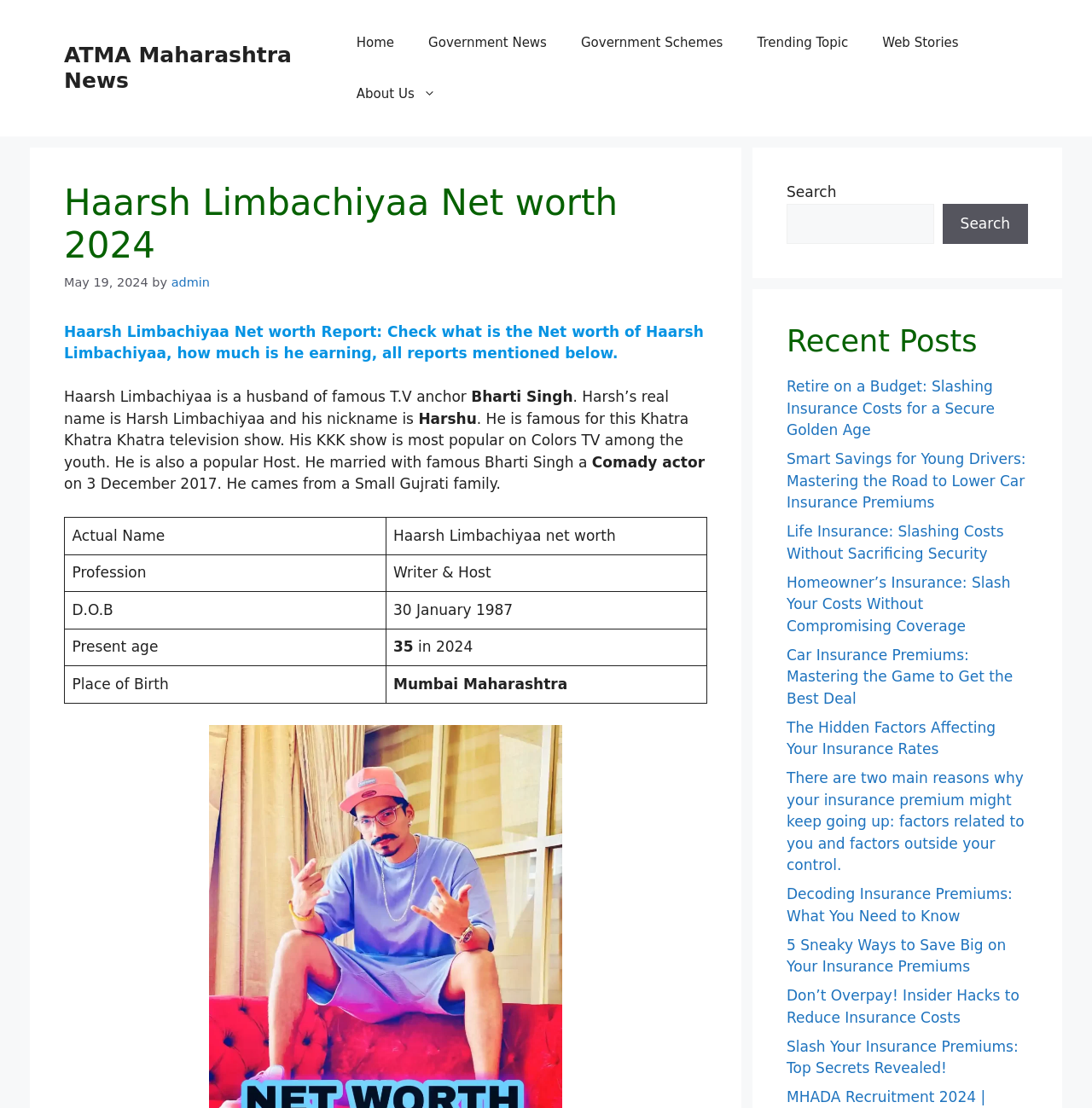Identify the bounding box coordinates for the element you need to click to achieve the following task: "Check the 'Recent Posts'". Provide the bounding box coordinates as four float numbers between 0 and 1, in the form [left, top, right, bottom].

[0.72, 0.292, 0.941, 0.324]